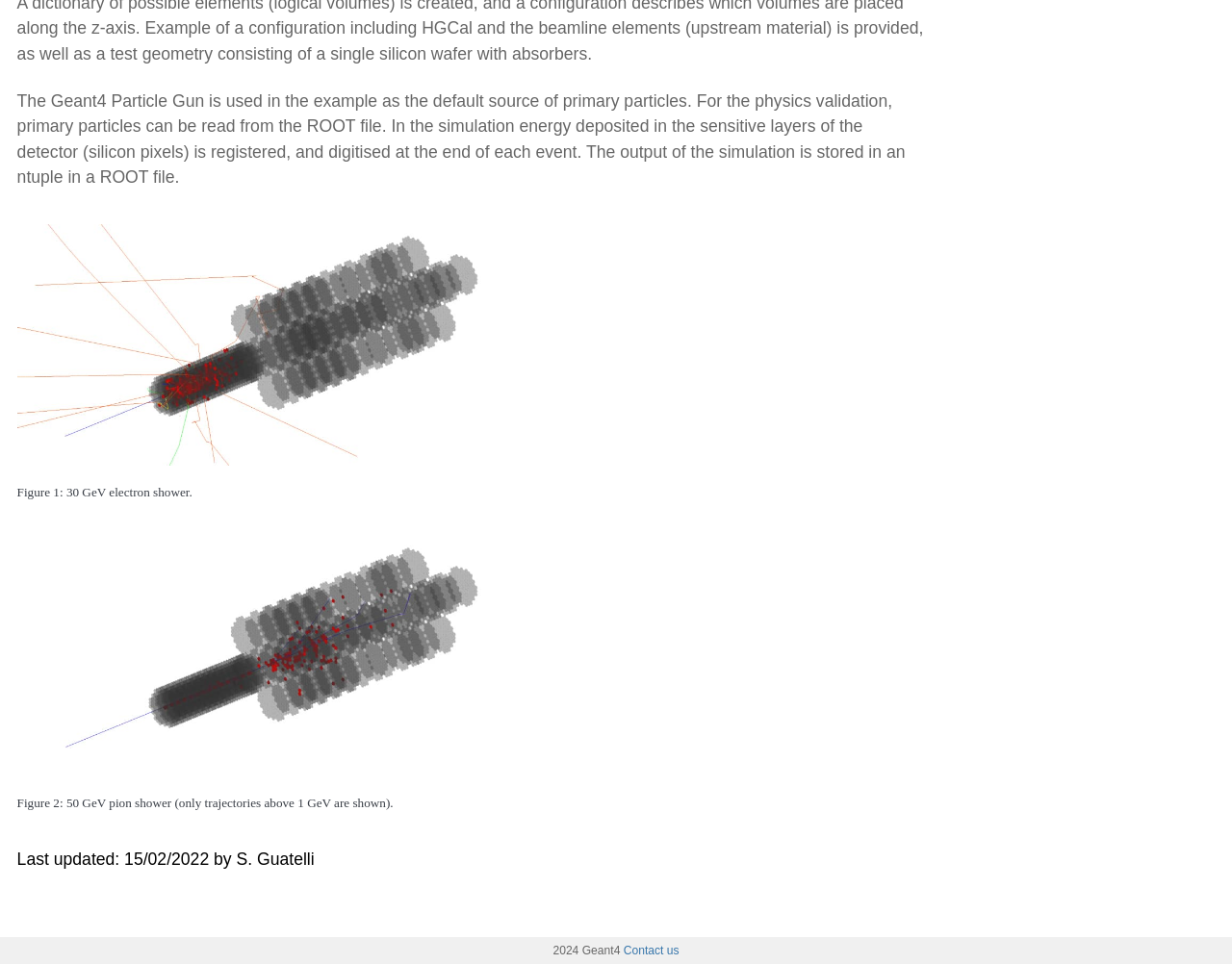Based on the element description: "Contact us", identify the UI element and provide its bounding box coordinates. Use four float numbers between 0 and 1, [left, top, right, bottom].

[0.506, 0.979, 0.551, 0.993]